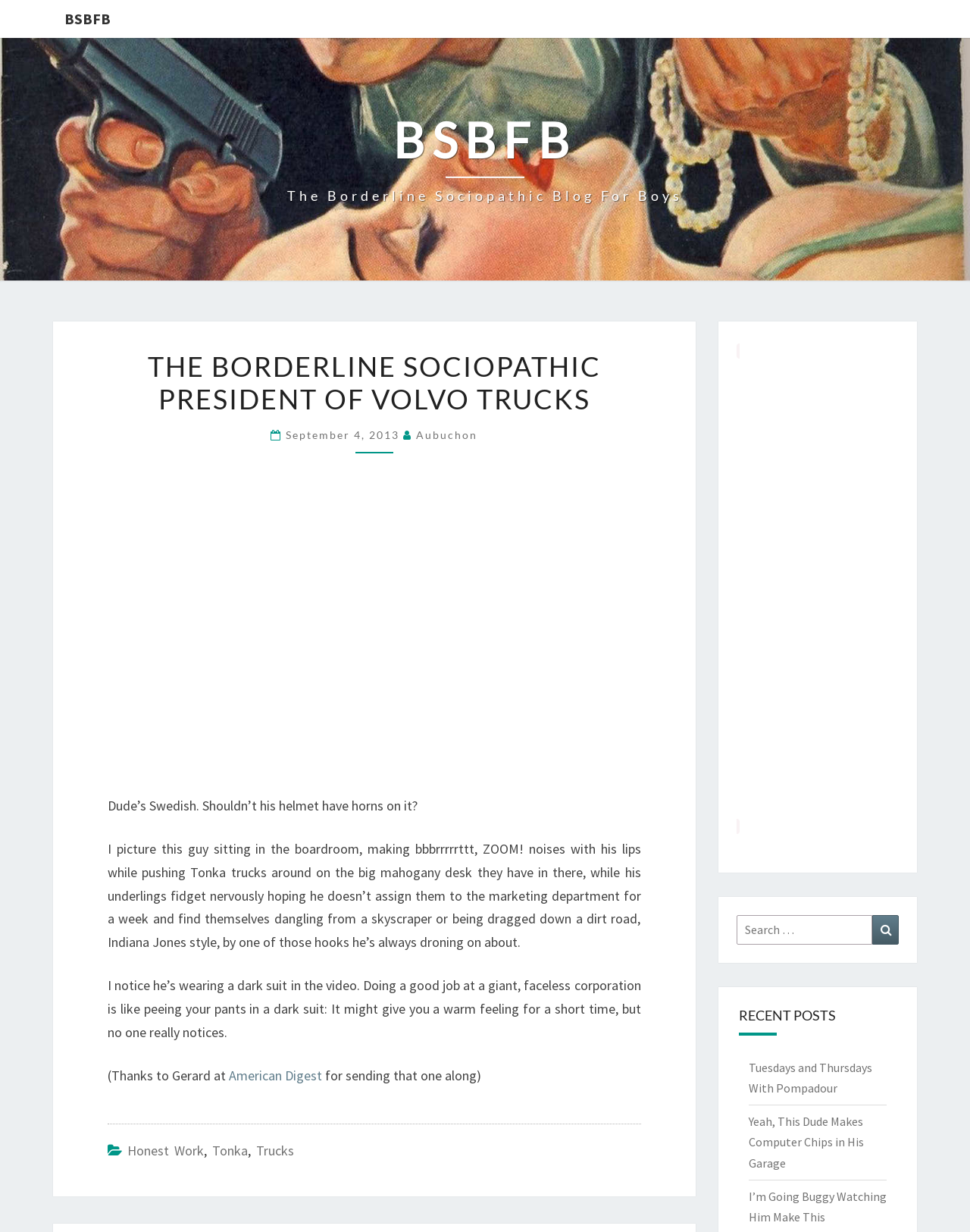Given the description: "honest work", determine the bounding box coordinates of the UI element. The coordinates should be formatted as four float numbers between 0 and 1, [left, top, right, bottom].

[0.131, 0.927, 0.21, 0.941]